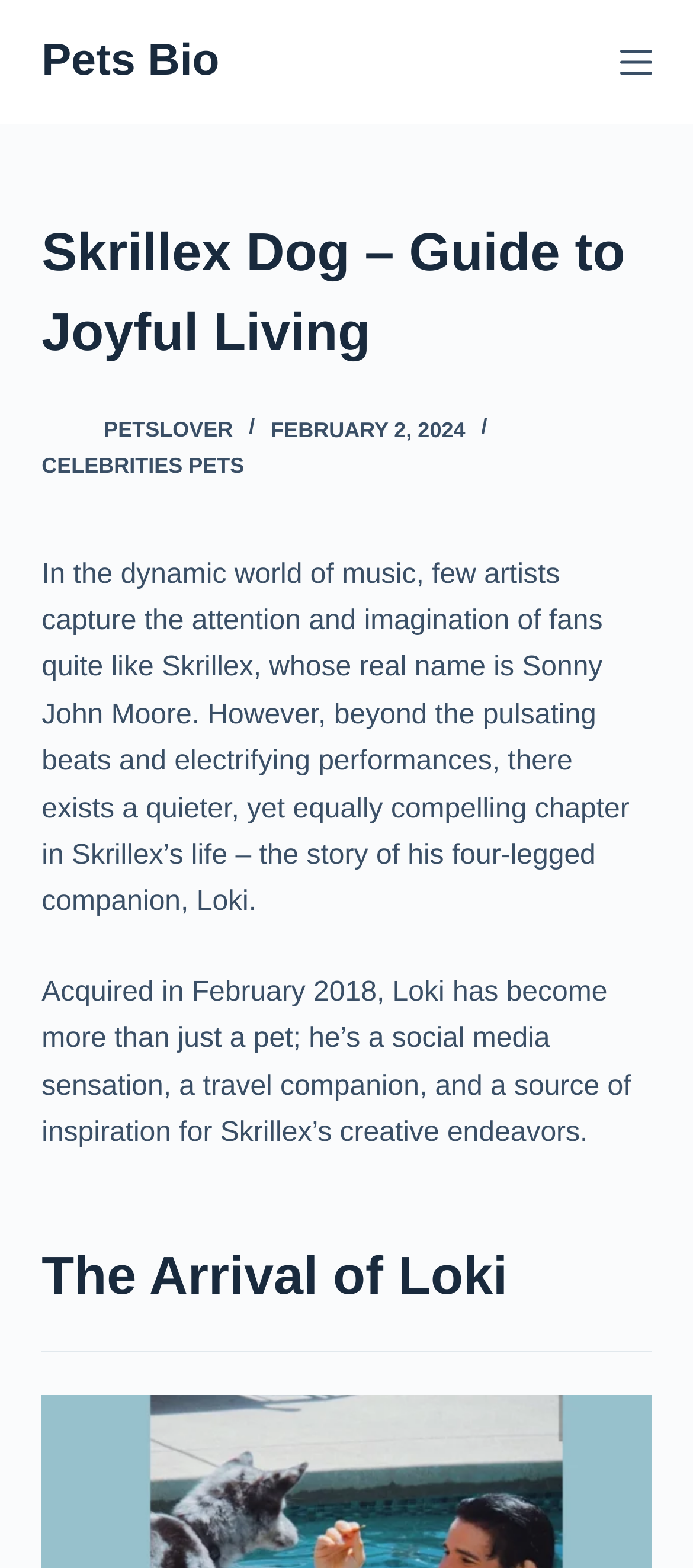Extract the bounding box for the UI element that matches this description: "Menu".

[0.894, 0.029, 0.94, 0.05]